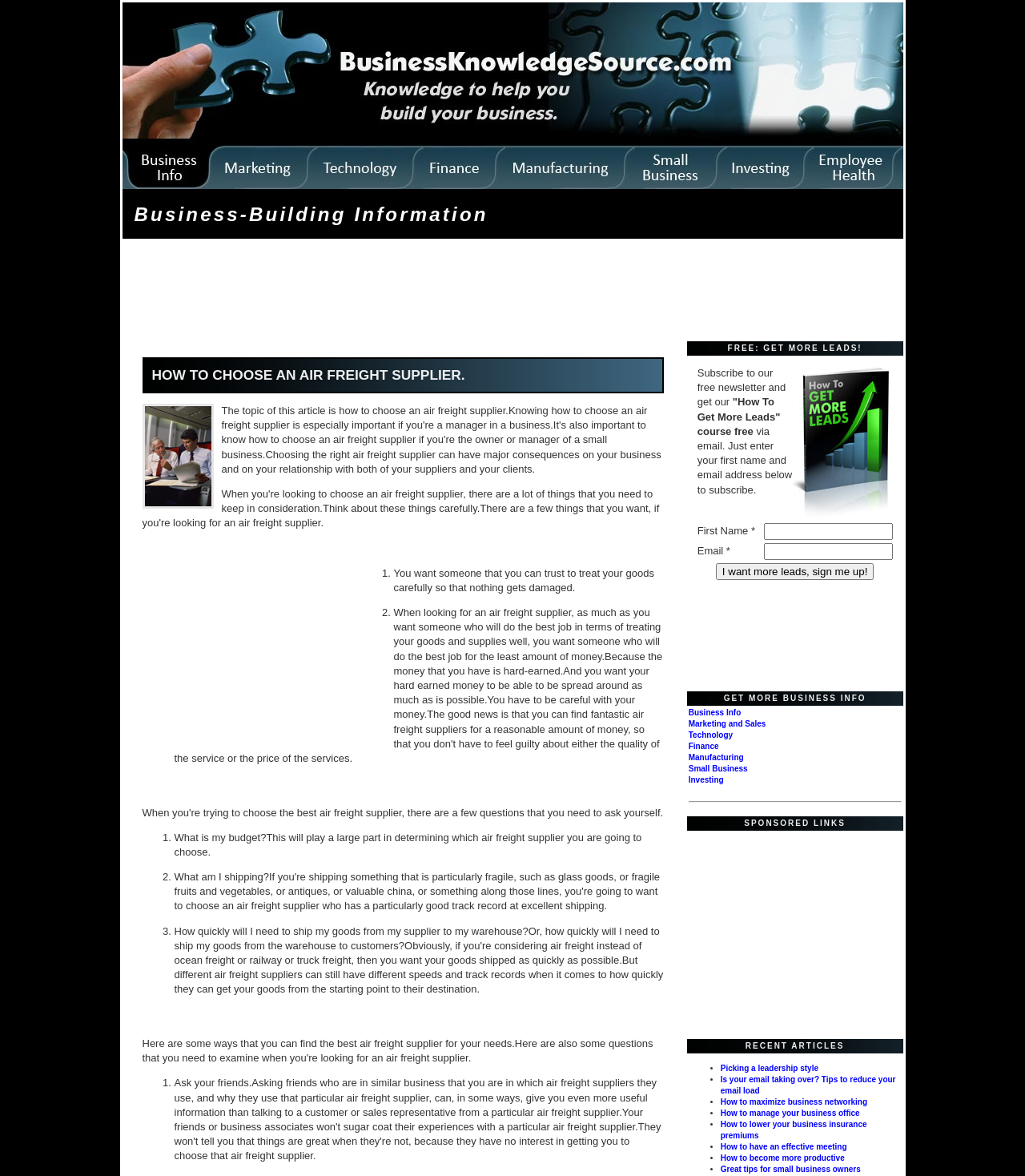Determine the bounding box coordinates of the section I need to click to execute the following instruction: "Read the article 'Picking a leadership style'". Provide the coordinates as four float numbers between 0 and 1, i.e., [left, top, right, bottom].

[0.703, 0.905, 0.798, 0.912]